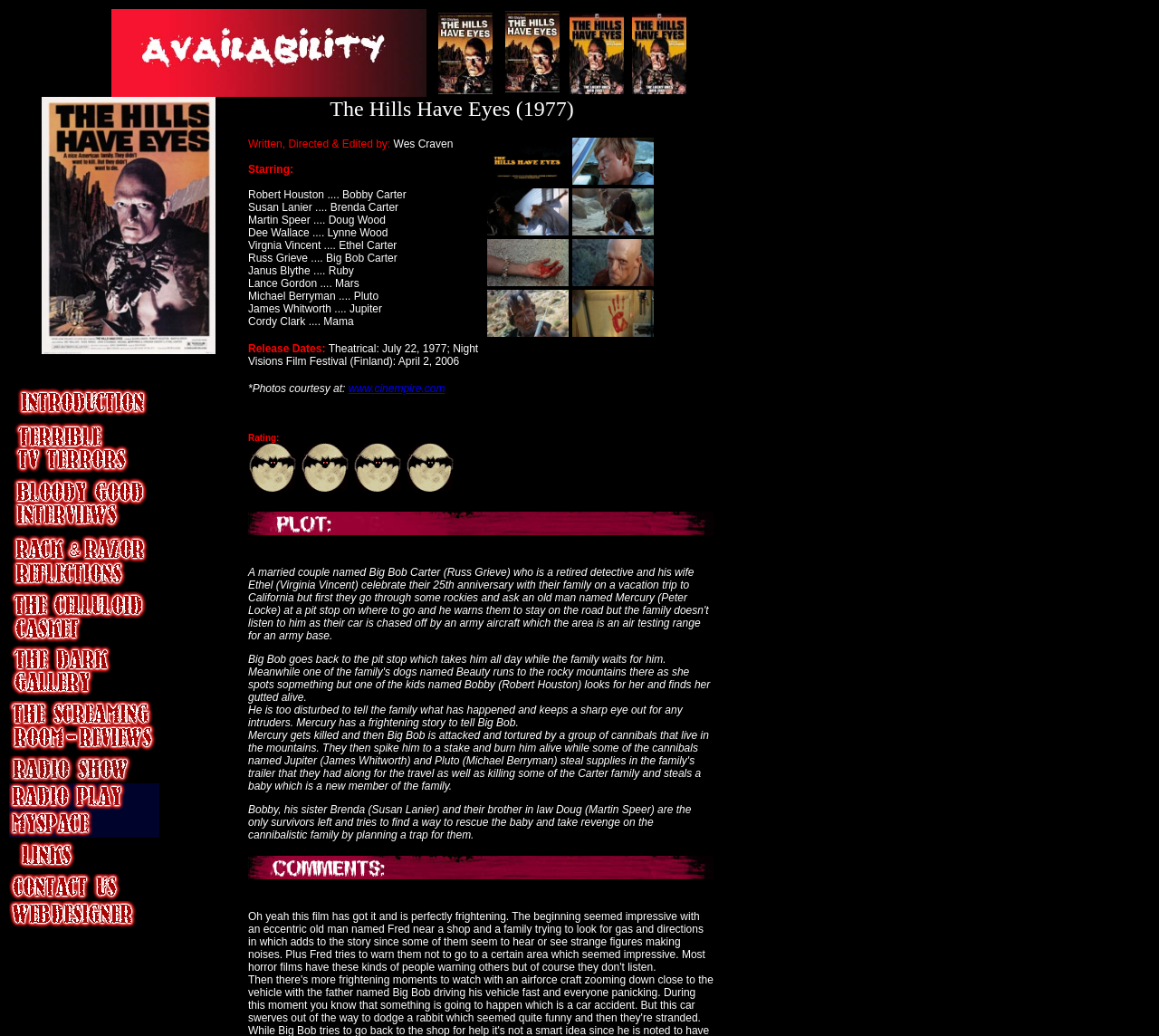How many links are on the webpage? Refer to the image and provide a one-word or short phrase answer.

Multiple